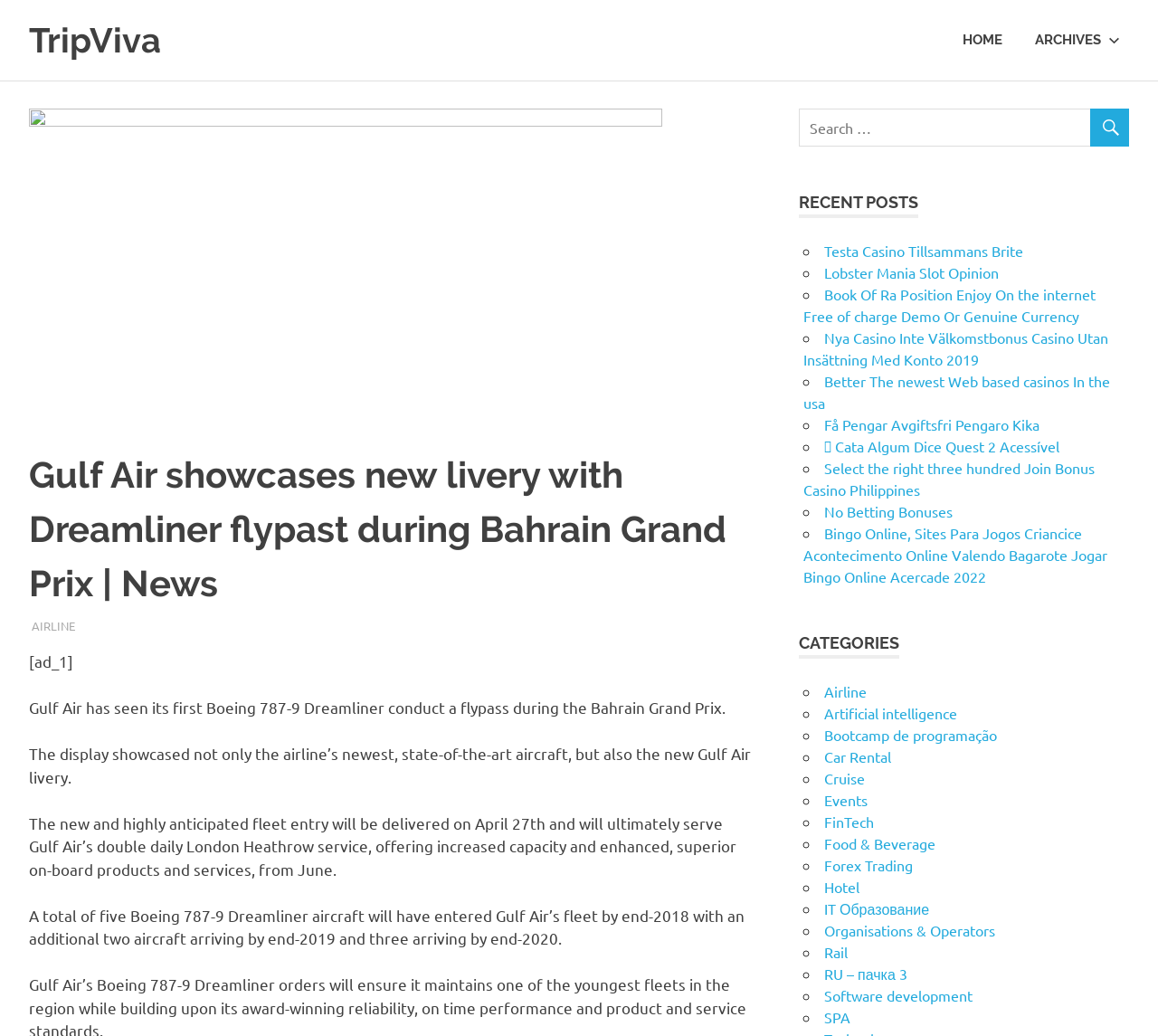Please provide the bounding box coordinates for the element that needs to be clicked to perform the following instruction: "Click on the 'HOME' link". The coordinates should be given as four float numbers between 0 and 1, i.e., [left, top, right, bottom].

[0.817, 0.013, 0.88, 0.064]